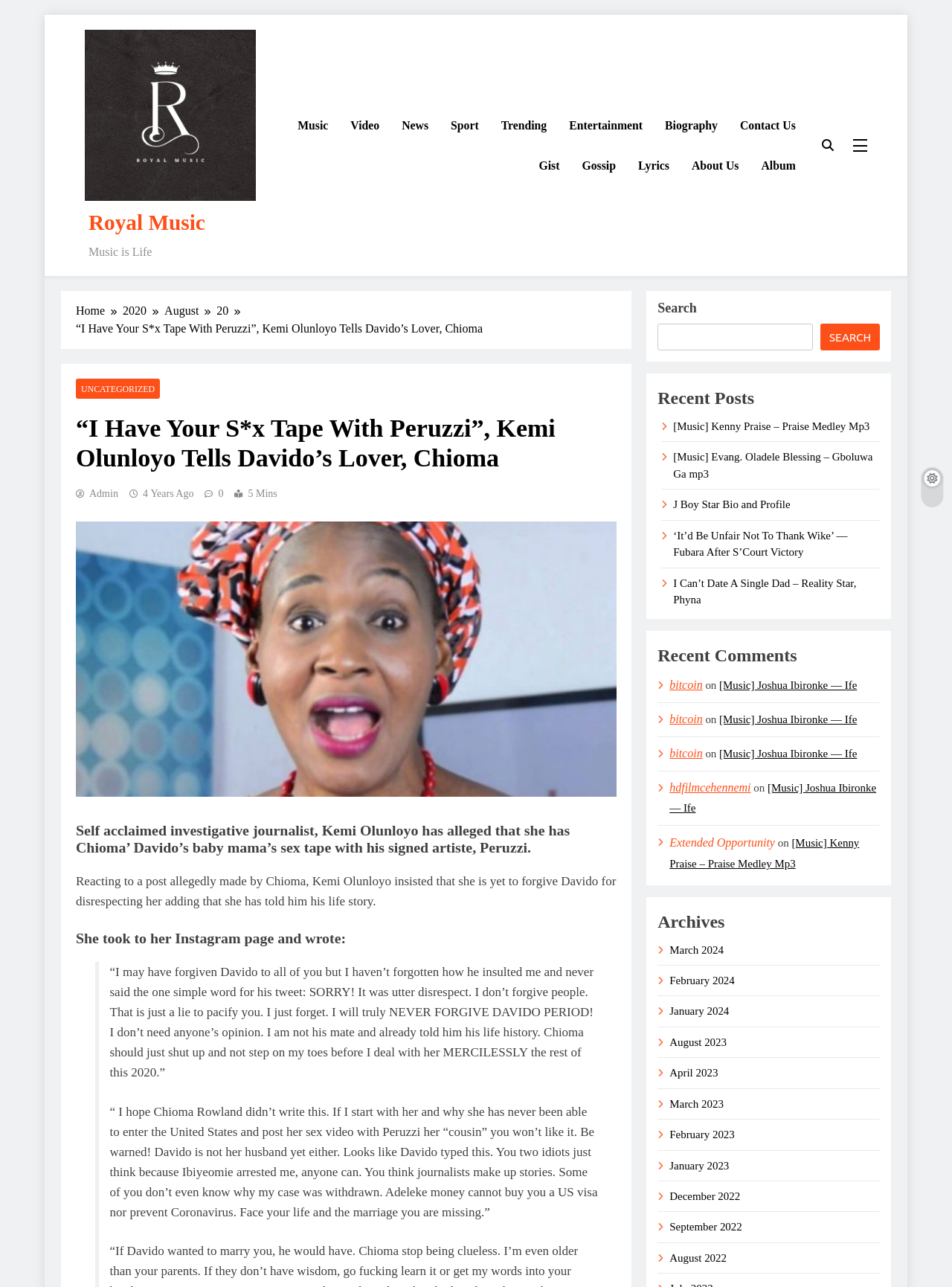Please provide a brief answer to the following inquiry using a single word or phrase:
What is the time period mentioned in the post?

4 Years Ago